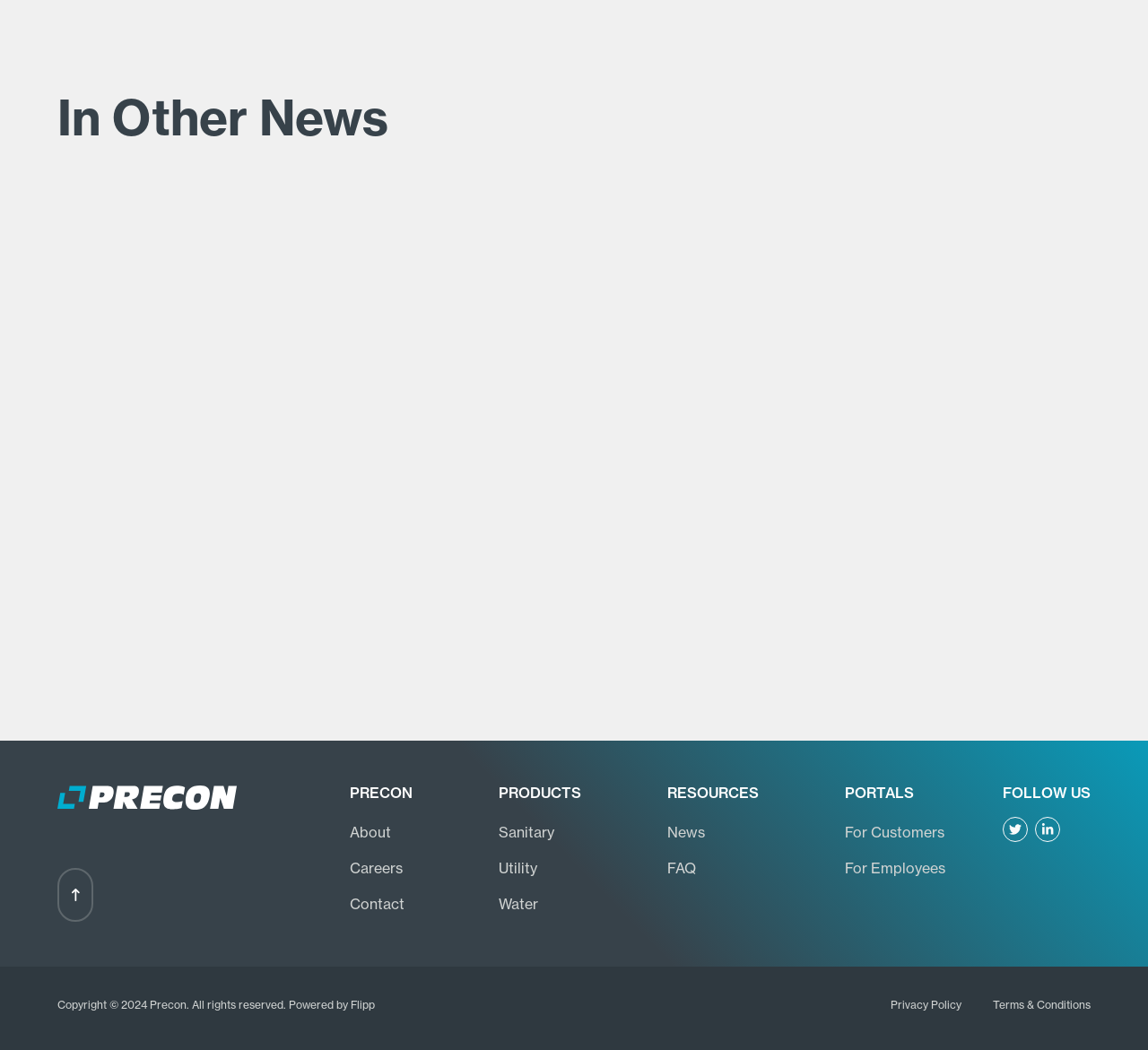What is the purpose of the 'scroll to top button'?
Respond with a short answer, either a single word or a phrase, based on the image.

To scroll to the top of the webpage